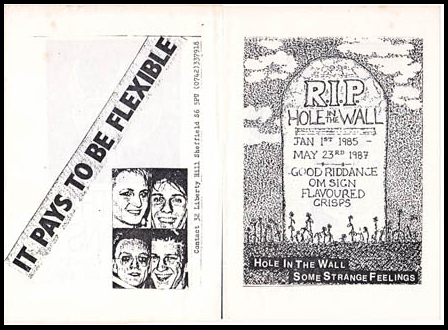Explain the details of the image you are viewing.

The image features a cover of a booklet titled "It Pays To Be Flexible," which is marked by a distinctive graphic style. The left side displays a collage of faces, suggesting a focus on personal expressions or moods, while the right side features a memorial tribute for "Hole in the Wall," commemorating its existence from January 1, 1985, to May 23, 1987. The tribute is adorned with intricate illustrations of trees and the phrases "Good Riddance" and "OM SIGN Flavoured Crisps," providing a sense of nostalgia and perhaps an ironic farewell to the venue. The overall design combines elements of humor and sincerity, reflecting on past experiences and emotions associated with the place.